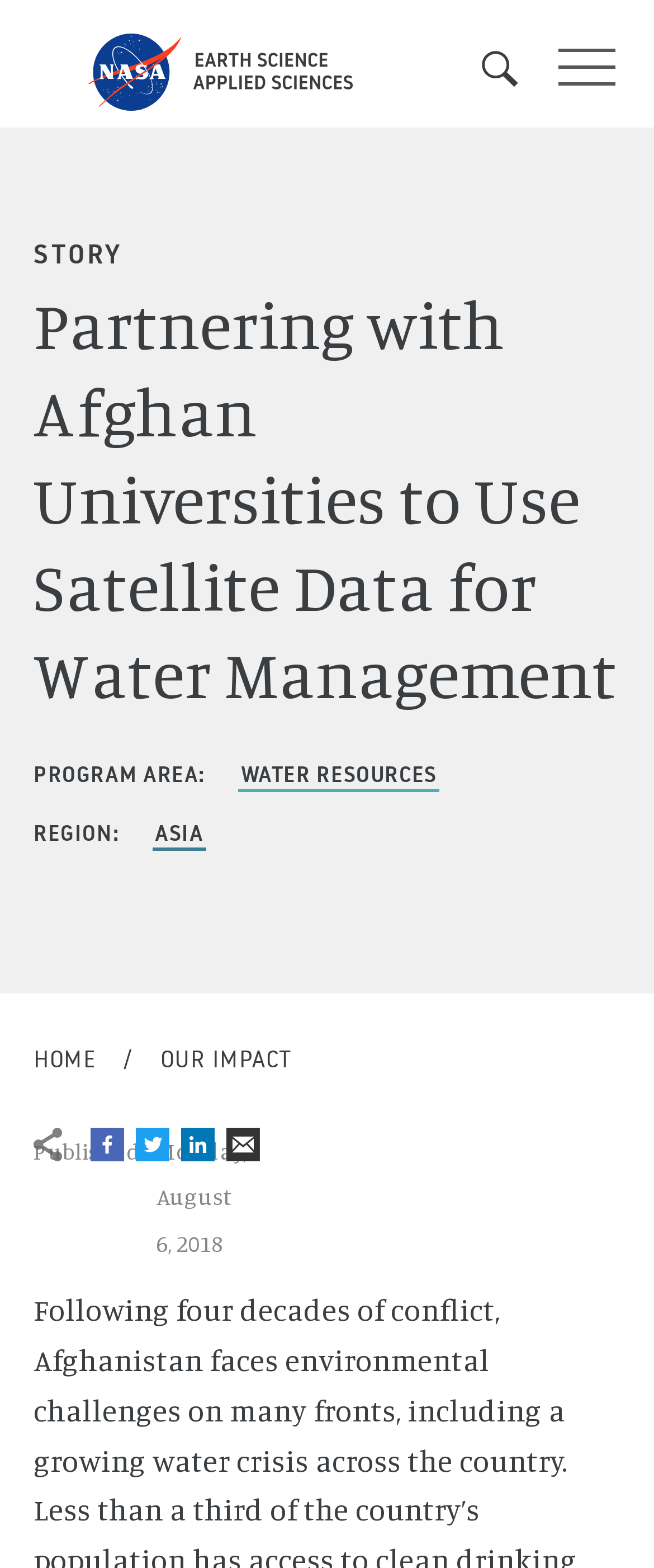Please determine the headline of the webpage and provide its content.

Partnering with Afghan Universities to Use Satellite Data for Water Management